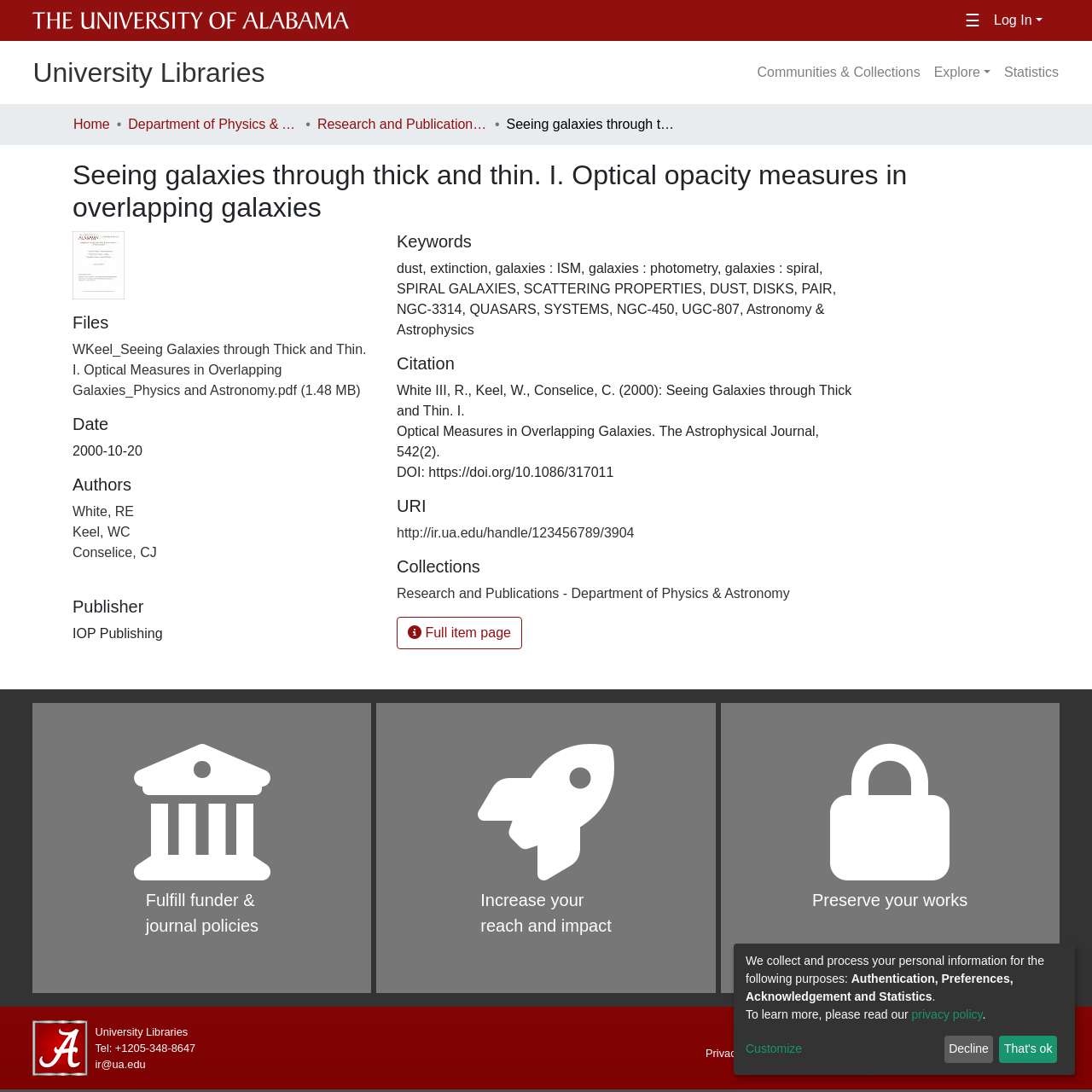Carefully examine the image and provide an in-depth answer to the question: What is the title of the research paper?

The title of the research paper can be found in the main content area of the webpage, where it is displayed as a heading.